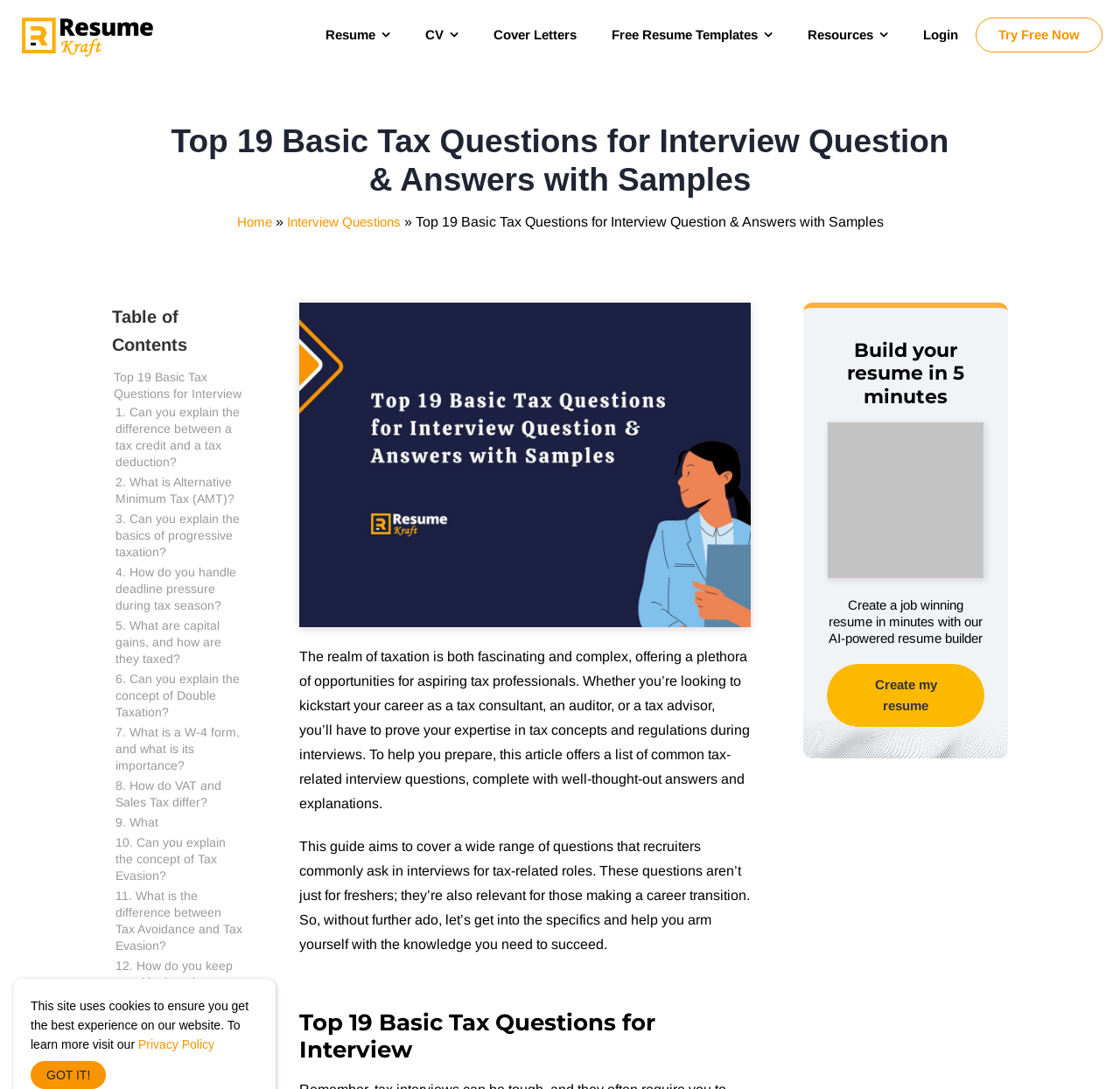Is this webpage related to resume building?
Please provide a comprehensive and detailed answer to the question.

Although the main topic of the webpage is tax-related job interviews, there is a section on the webpage that promotes a resume building service, suggesting that the webpage is also related to resume building.